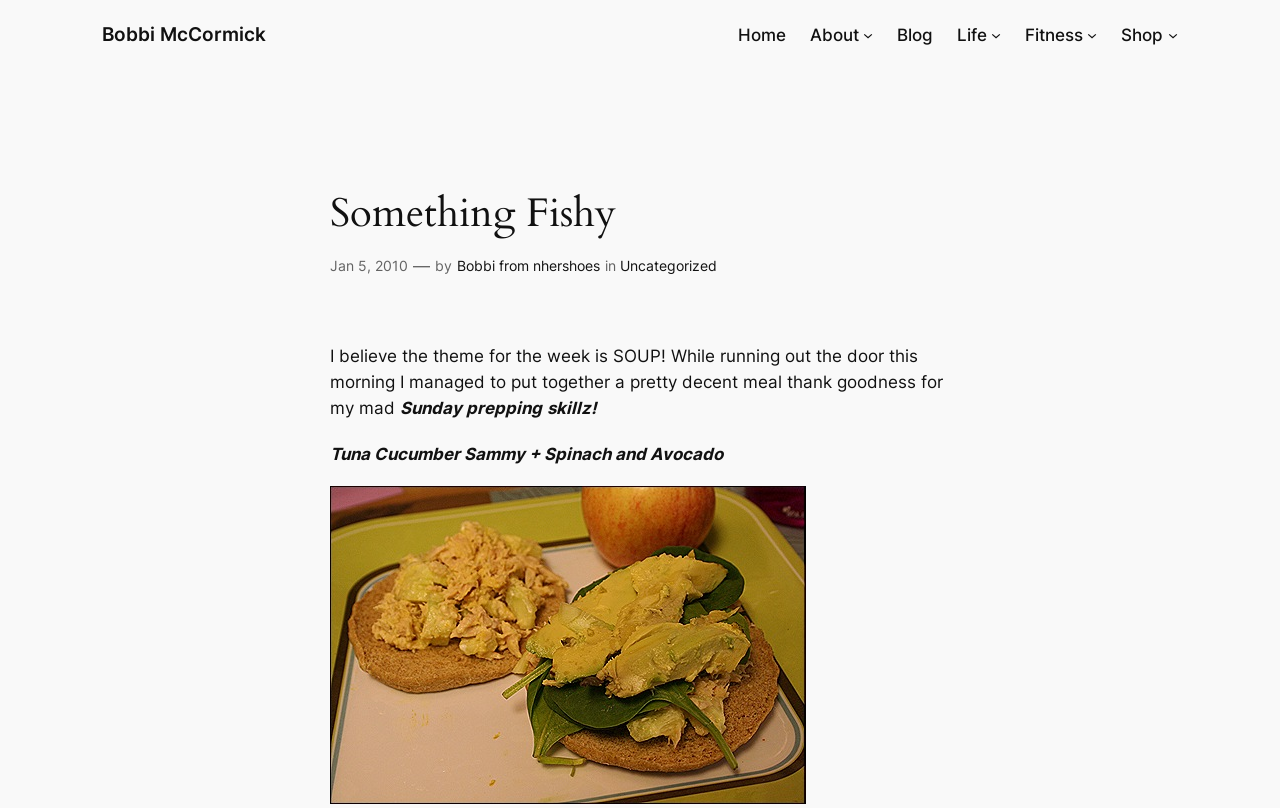Determine the bounding box for the UI element described here: "Jan 5, 2010".

[0.258, 0.318, 0.319, 0.339]